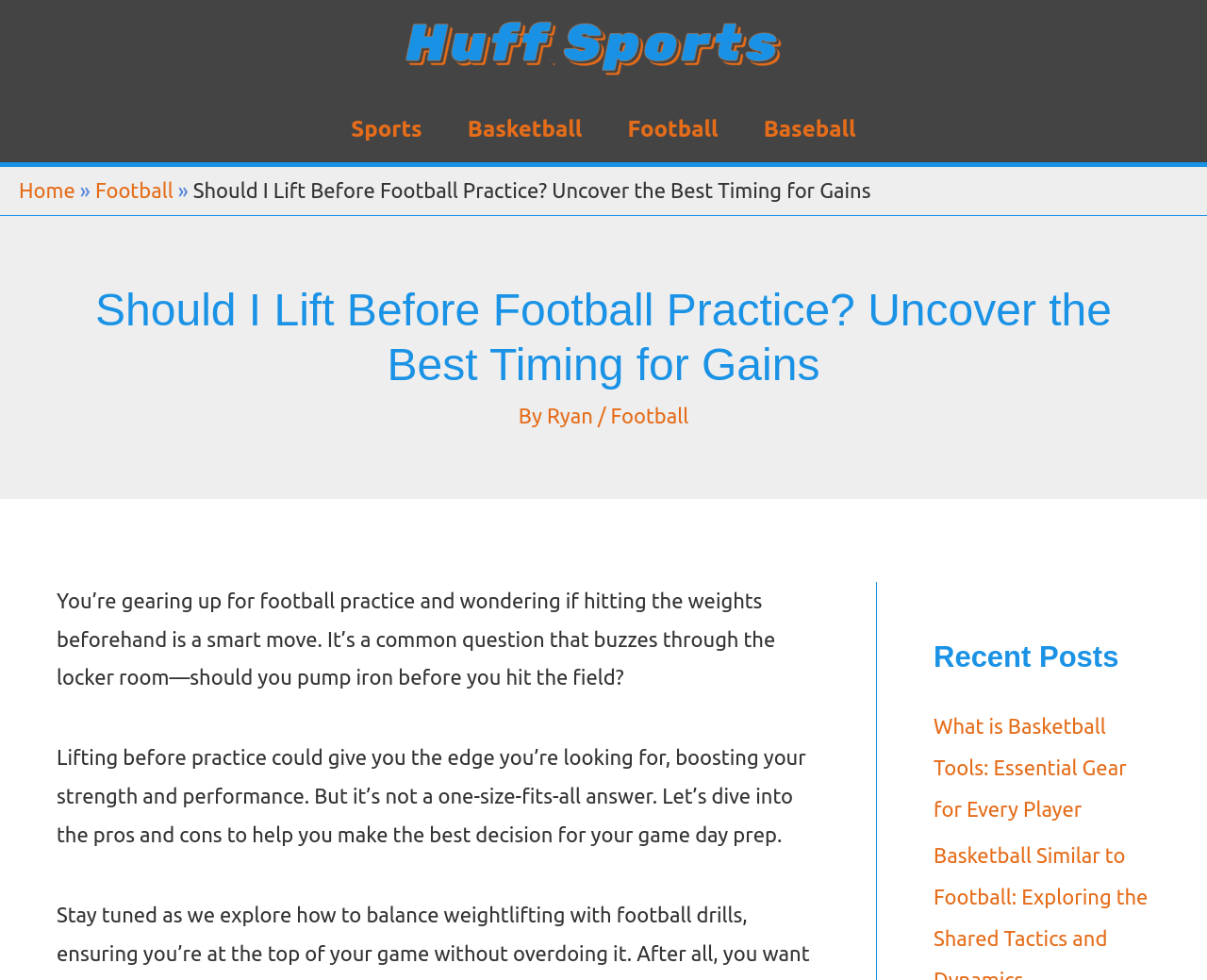Please specify the bounding box coordinates of the element that should be clicked to execute the given instruction: 'Read the article by Ryan'. Ensure the coordinates are four float numbers between 0 and 1, expressed as [left, top, right, bottom].

[0.453, 0.412, 0.495, 0.436]